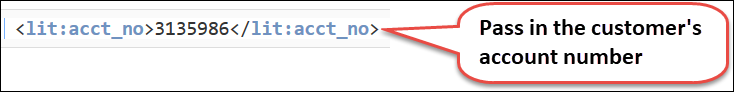Create a detailed narrative for the image.

The image illustrates a code snippet demonstrating how to reference a customer's account number in a system. It features an XML-like element `<lit:acct_no>` containing the sample account number `3135986`. An accompanying label emphasizes the instruction to "Pass in the customer's account number," guiding users on the proper input for this field within their application. This visual aids developers in understanding how to incorporate customer-specific data into their processes effectively.